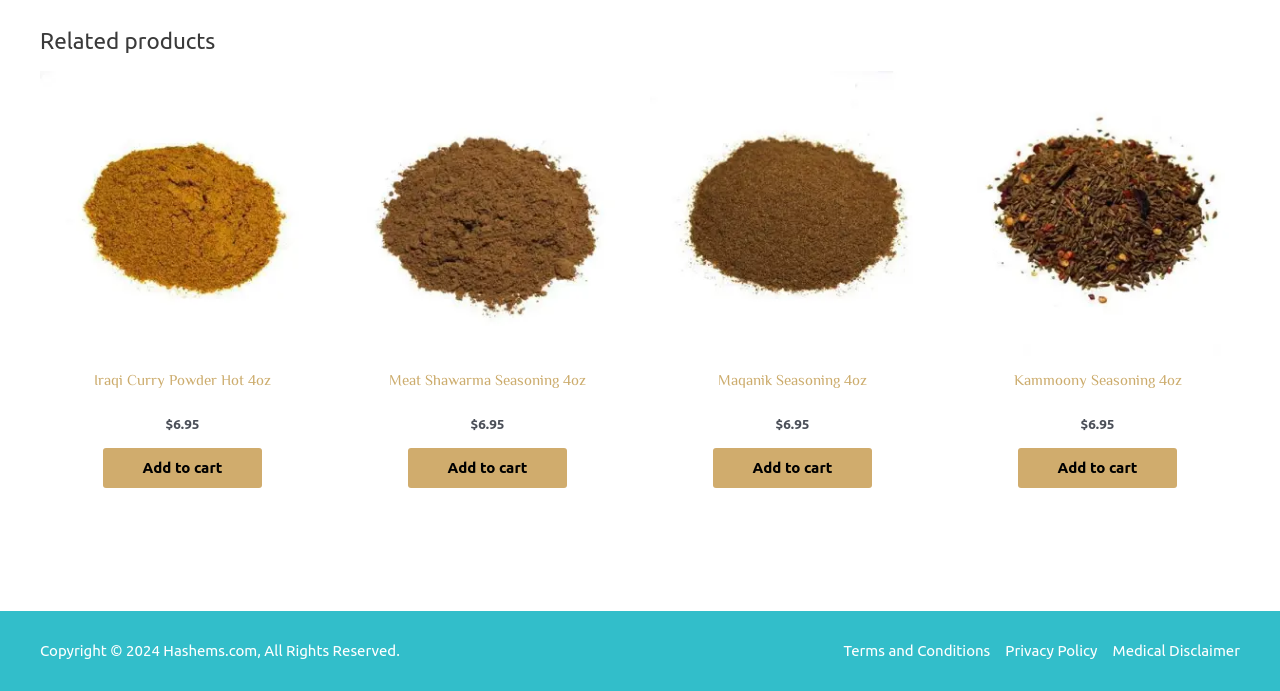What is the copyright year of the website?
Please provide a detailed answer to the question.

I found the copyright information at the bottom of the webpage, which states 'Copyright © 2024 Hashems.com, All Rights Reserved'.